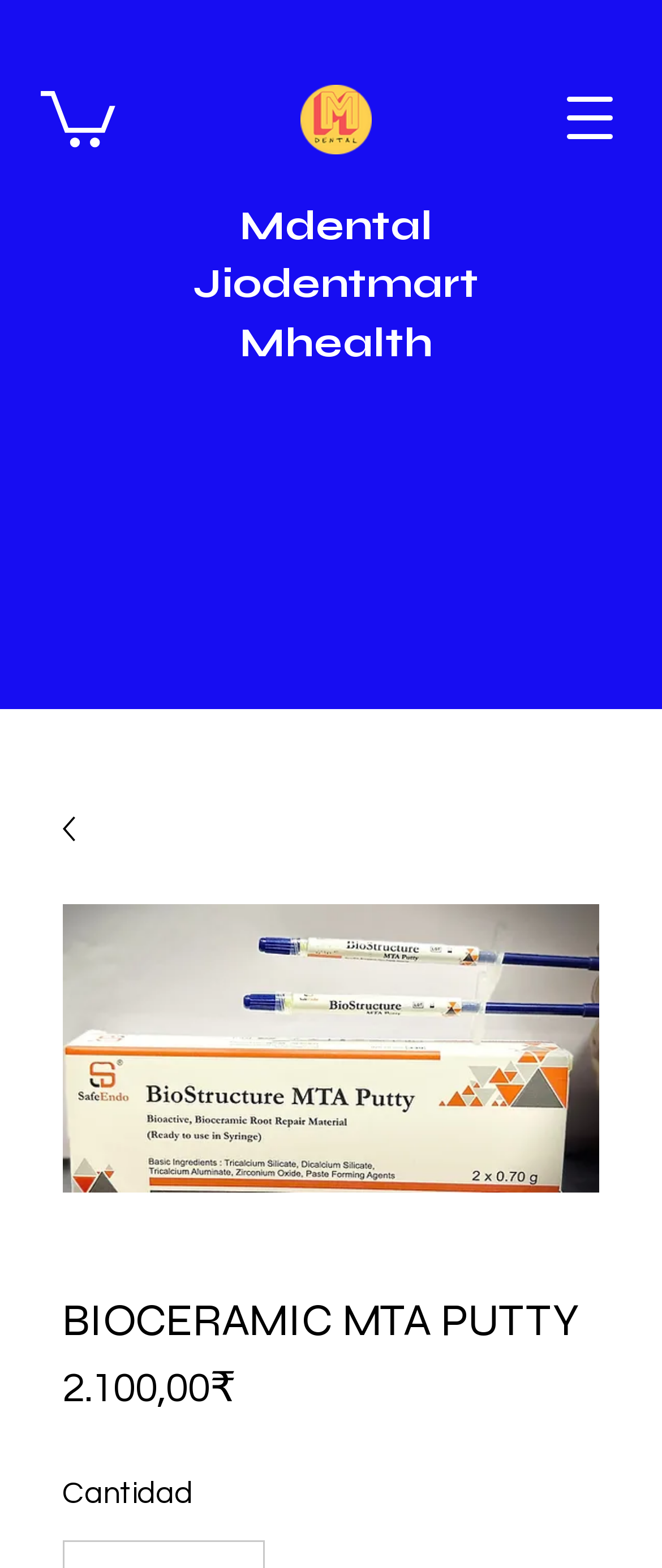Determine the bounding box of the UI element mentioned here: "Agregar al carrito". The coordinates must be in the format [left, top, right, bottom] with values ranging from 0 to 1.

[0.077, 0.888, 0.744, 0.934]